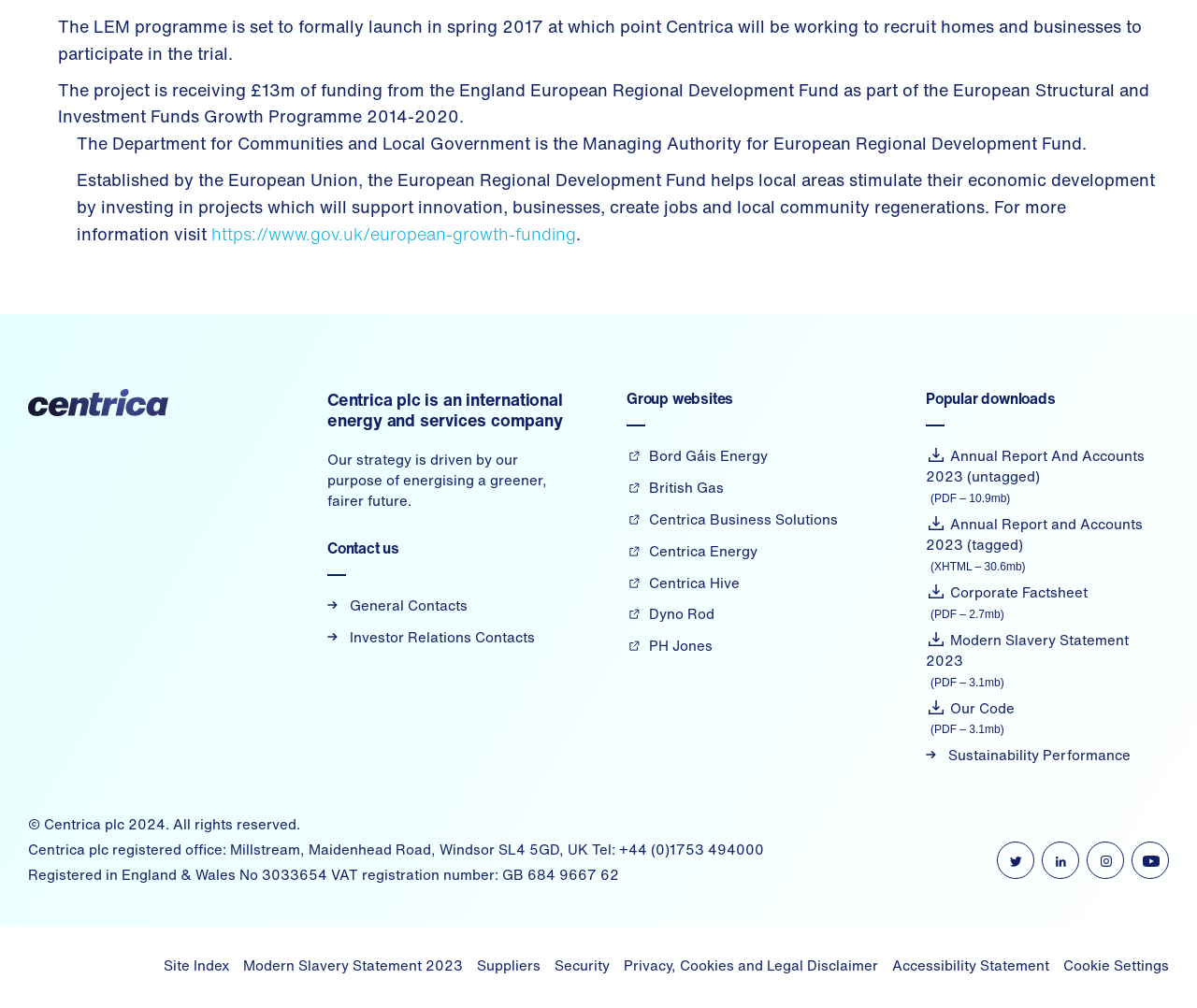Identify the bounding box of the UI element that matches this description: "Modern Slavery Statement 2023".

[0.773, 0.624, 0.977, 0.665]